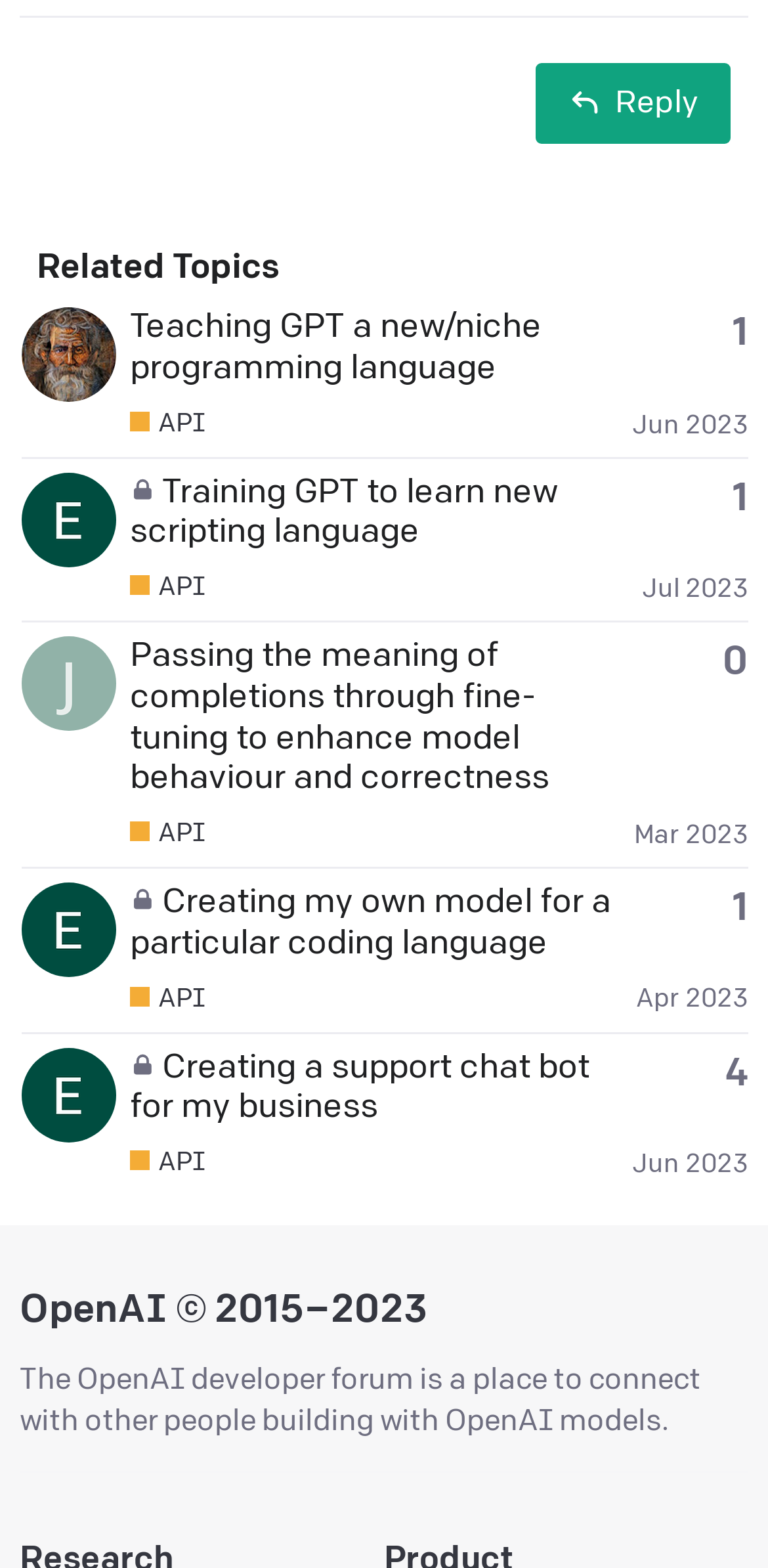Provide a short answer using a single word or phrase for the following question: 
How many replies does the third topic have?

0